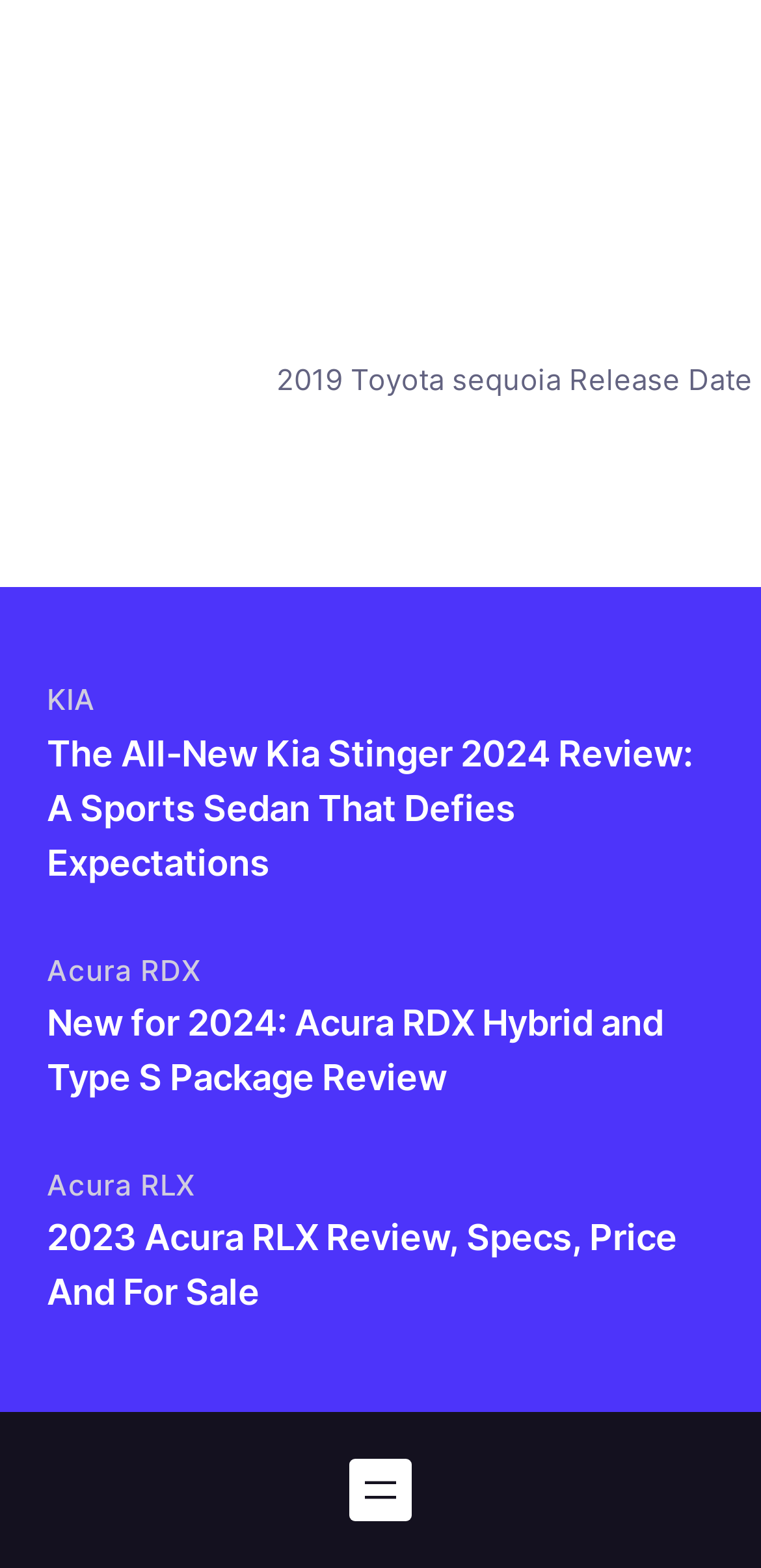What is the brand of the car in the first link?
Provide a thorough and detailed answer to the question.

The first link on the webpage has the text 'KIA' and is located at the top of the page, indicating that the brand of the car being referred to is KIA.